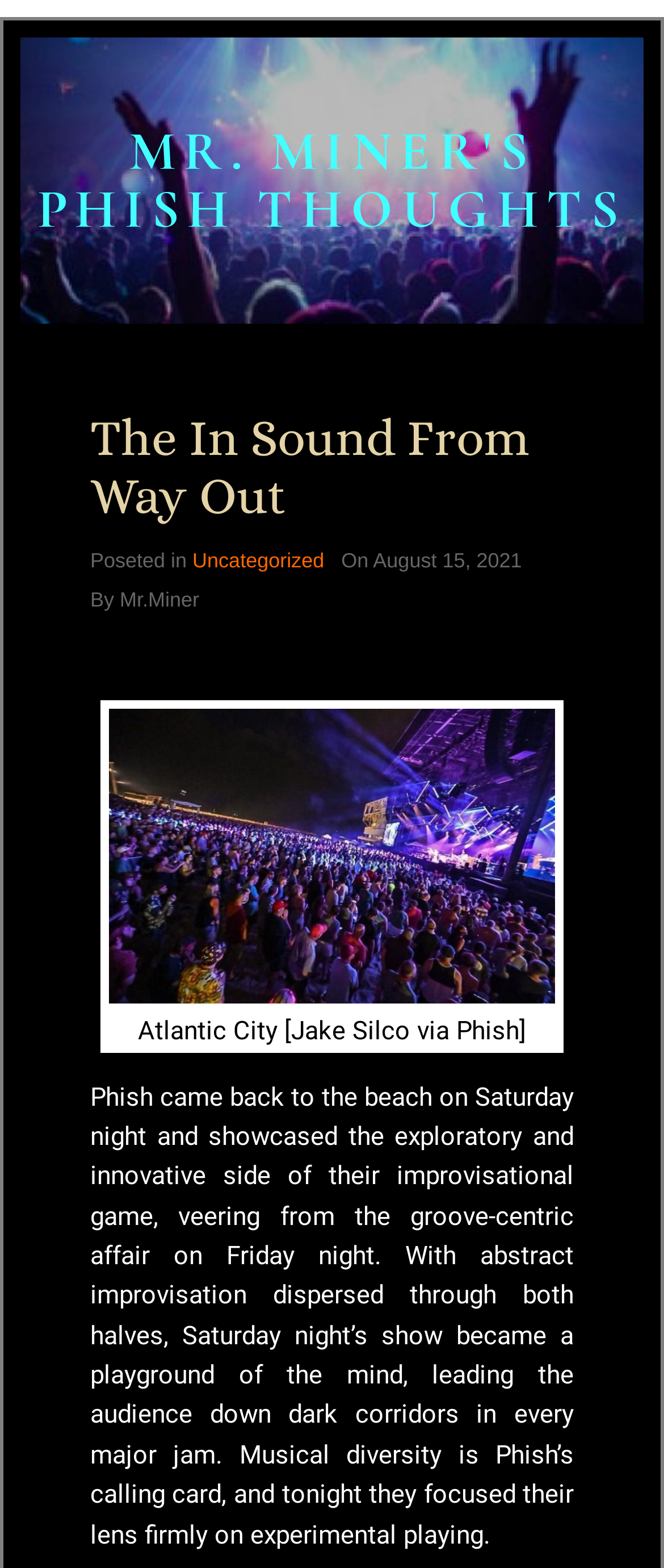Give the bounding box coordinates for the element described as: "Uncategorized".

[0.29, 0.35, 0.488, 0.365]